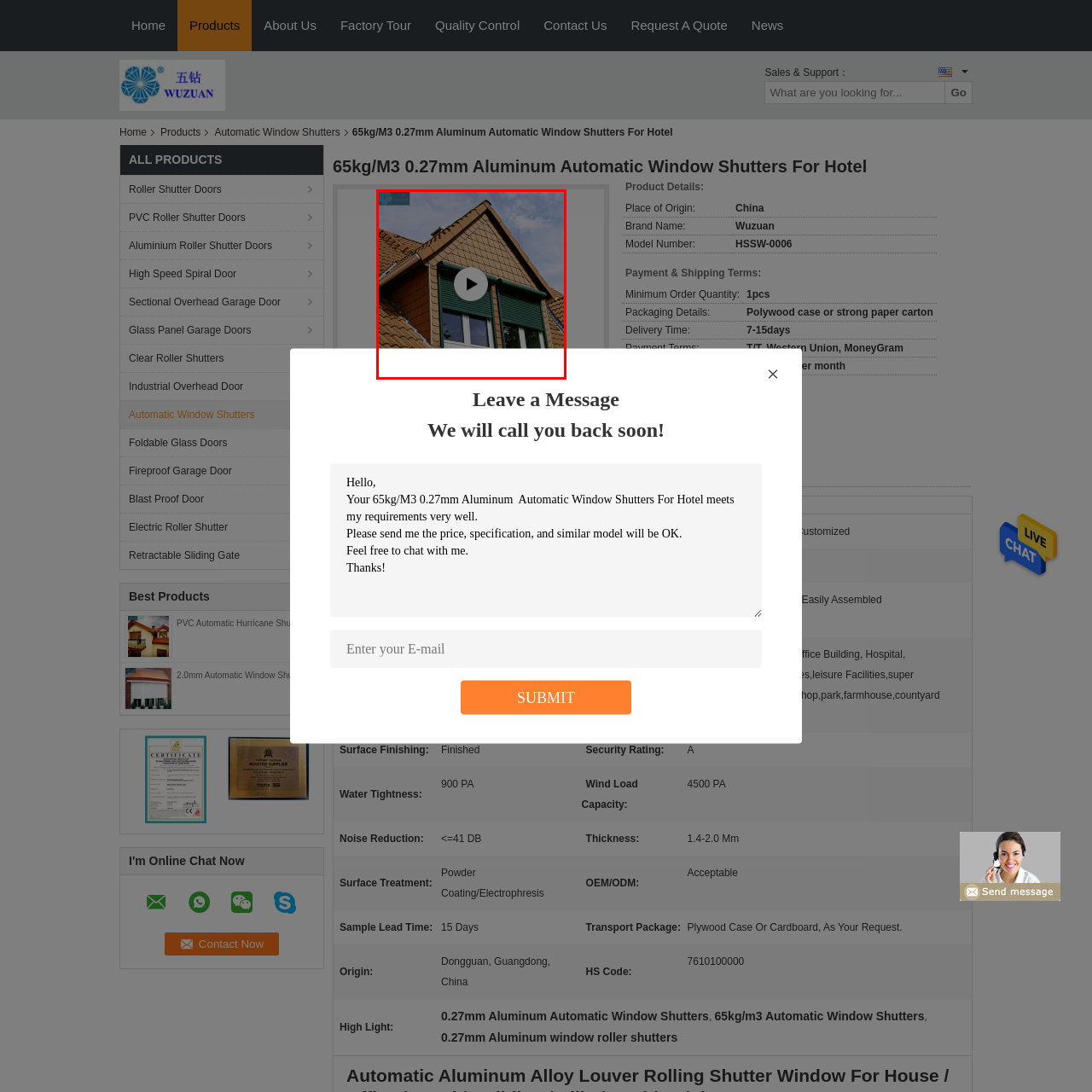Examine the content inside the red boundary in the image and give a detailed response to the following query: What is the purpose of the circular play button?

The caption states that the circular play button indicates that the image is part of a larger visual presentation, likely a promotional video, which implies that the button is used to play the video.